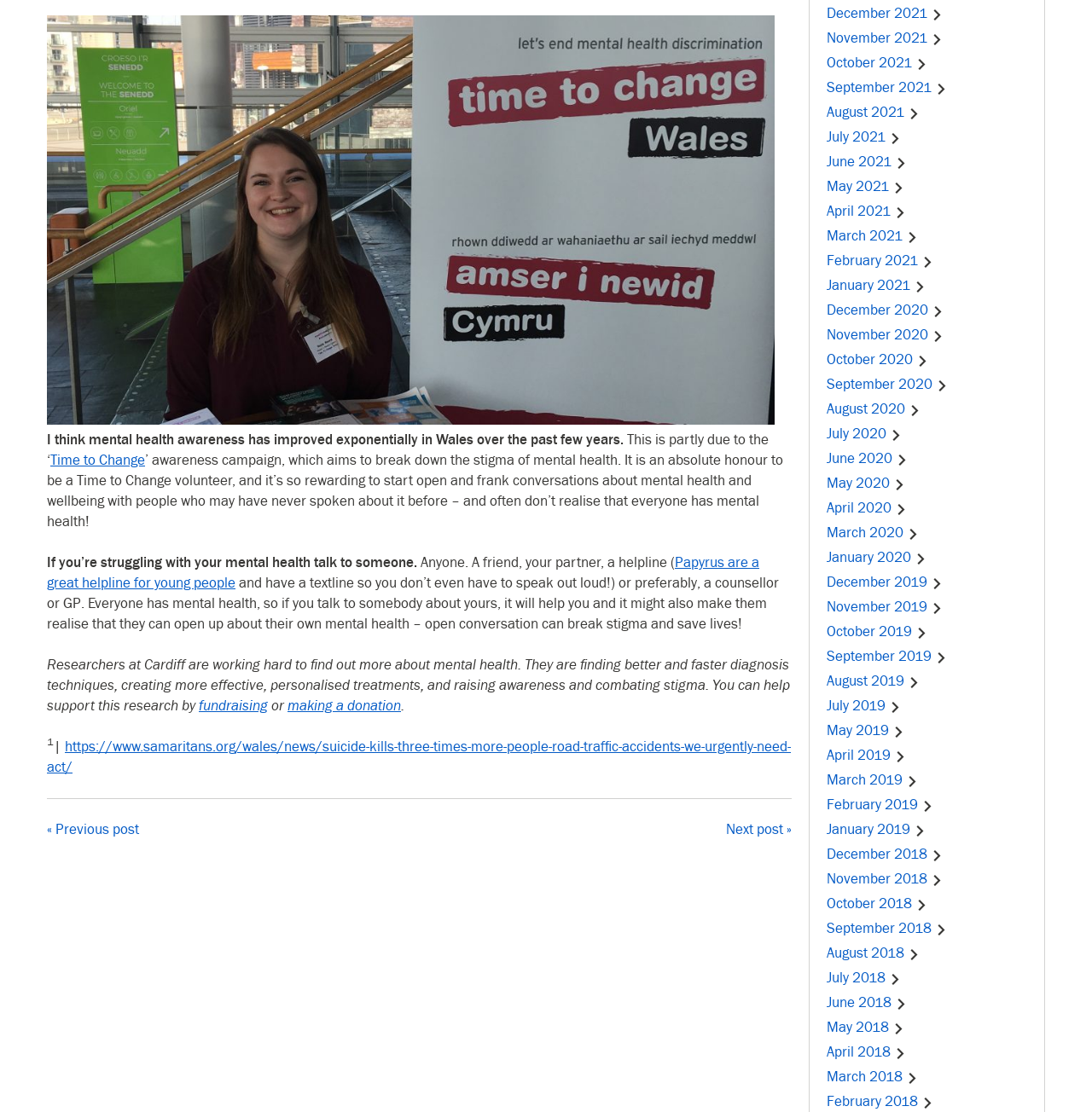Identify the bounding box for the UI element described as: "name="EMAIL" placeholder="E-mail"". Ensure the coordinates are four float numbers between 0 and 1, formatted as [left, top, right, bottom].

None